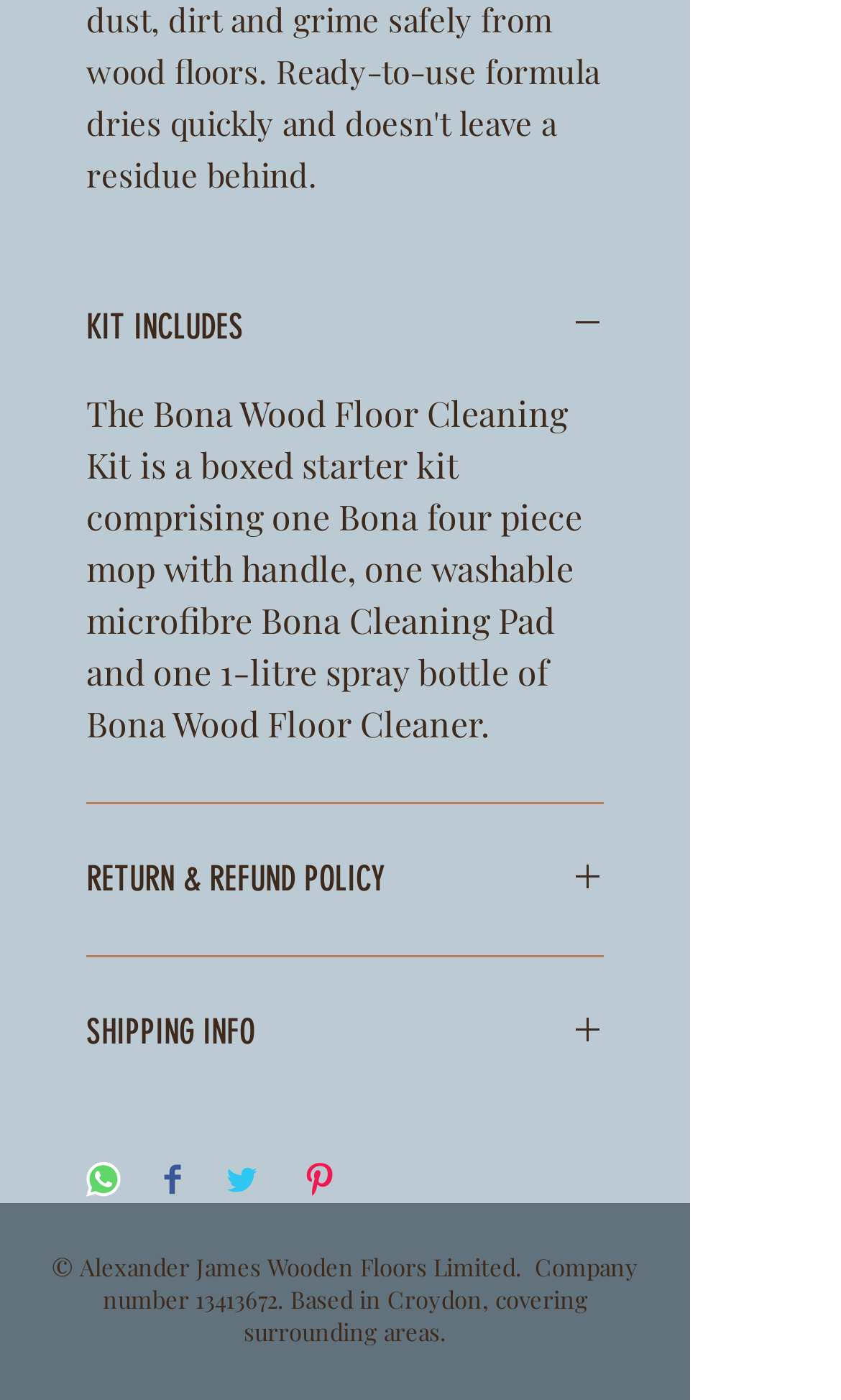Locate the bounding box coordinates of the area where you should click to accomplish the instruction: "Visit company website".

[0.232, 0.916, 0.329, 0.939]